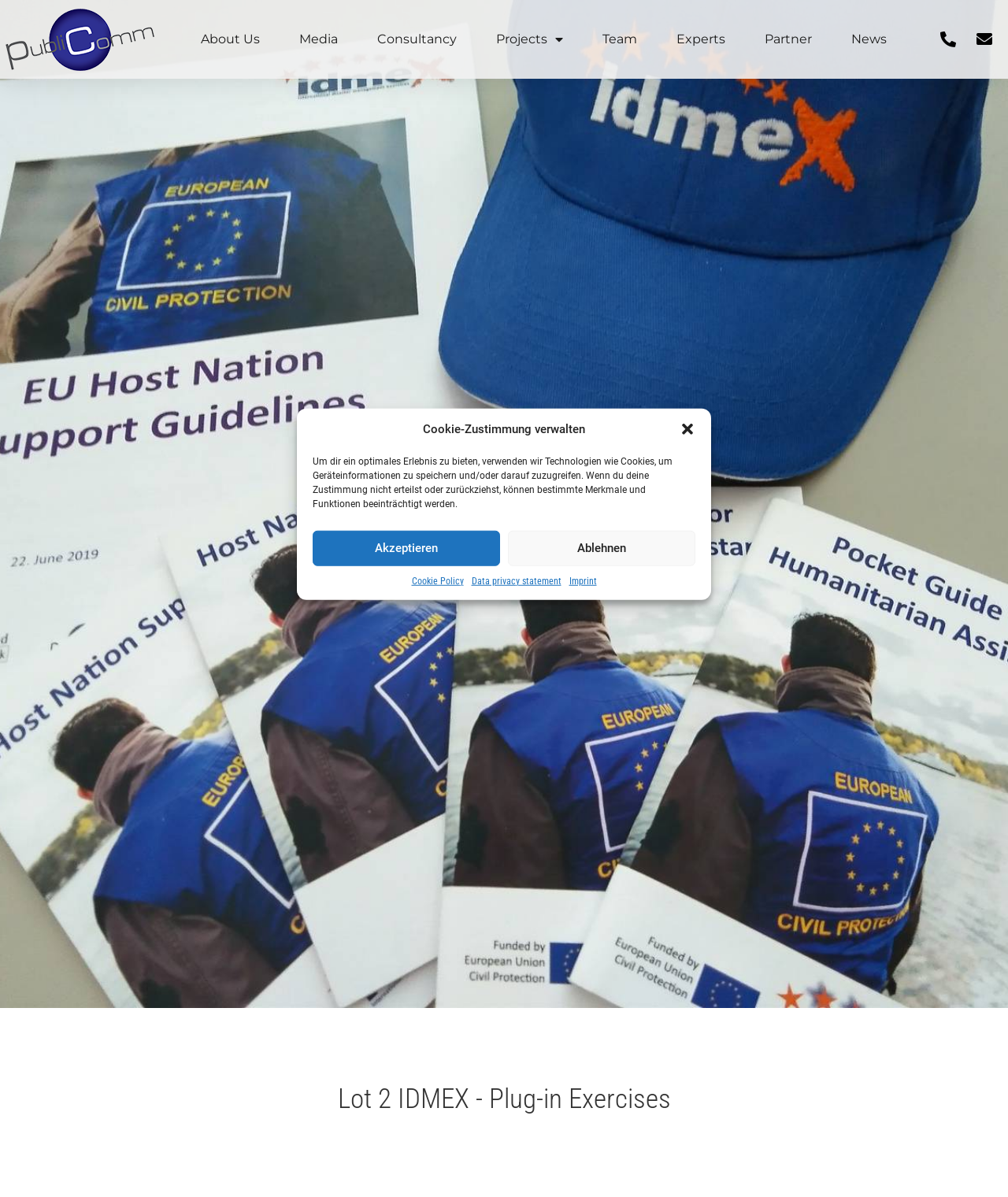Provide your answer in one word or a succinct phrase for the question: 
What is the purpose of the cookie consent dialog?

To obtain user consent for cookies